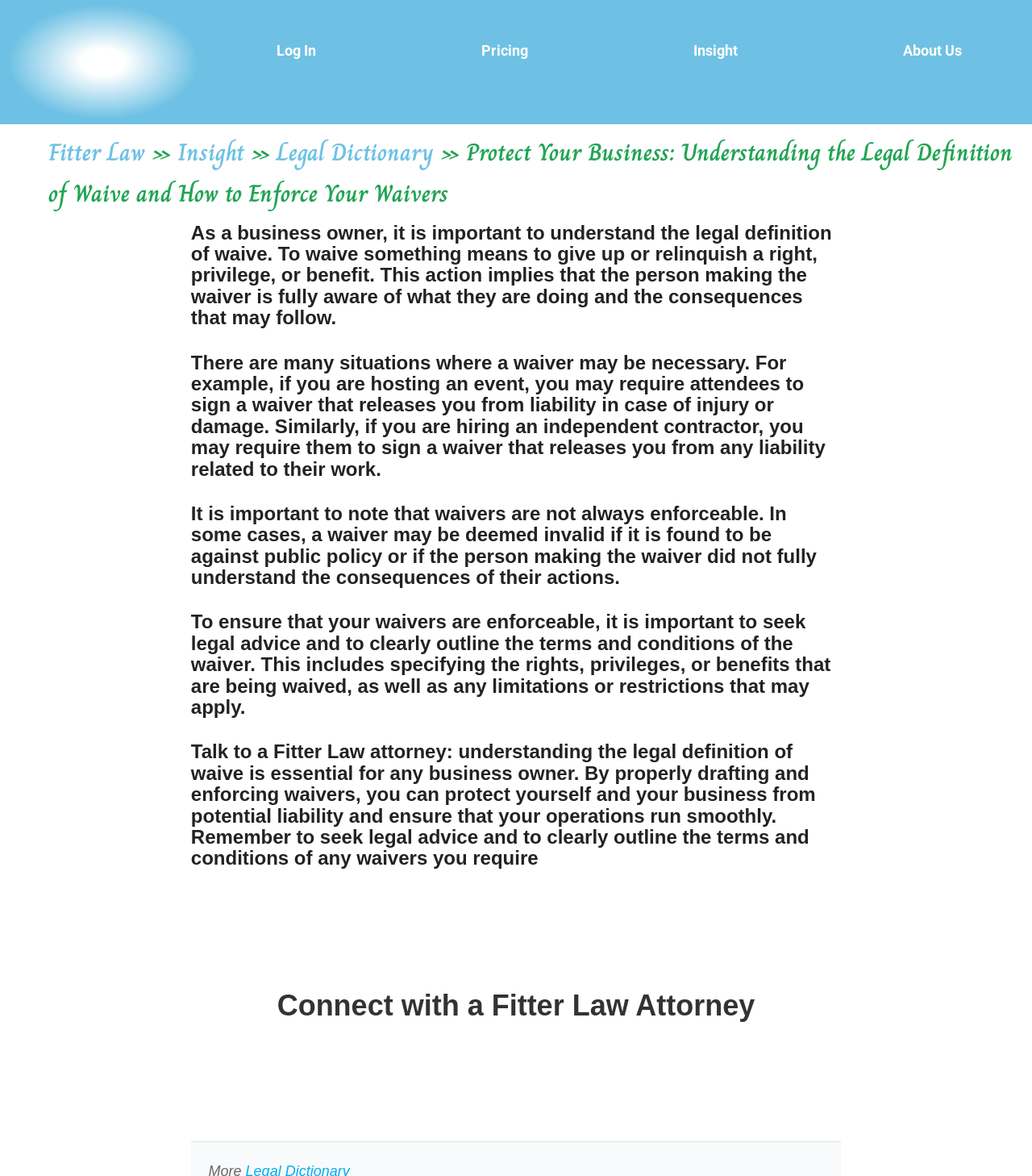What is the relationship between Fitter Law and the webpage content?
Please provide a detailed and comprehensive answer to the question.

The webpage appears to be promoting Fitter Law's legal services, suggesting that business owners can seek legal advice from Fitter Law attorneys to understand the legal definition of waive and how to enforce their waivers.